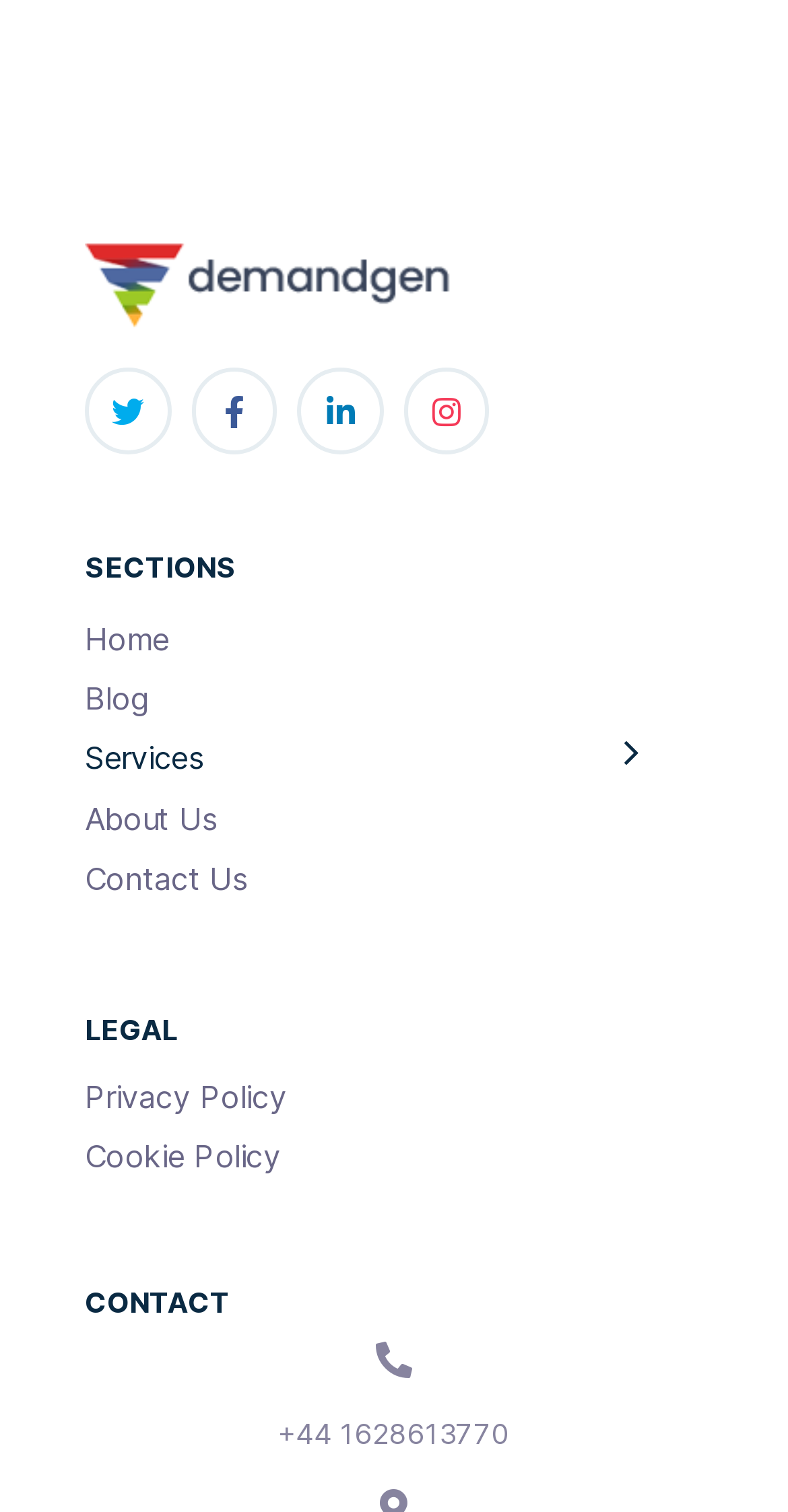Locate the bounding box coordinates of the element you need to click to accomplish the task described by this instruction: "Go to Home page".

[0.108, 0.403, 0.853, 0.443]